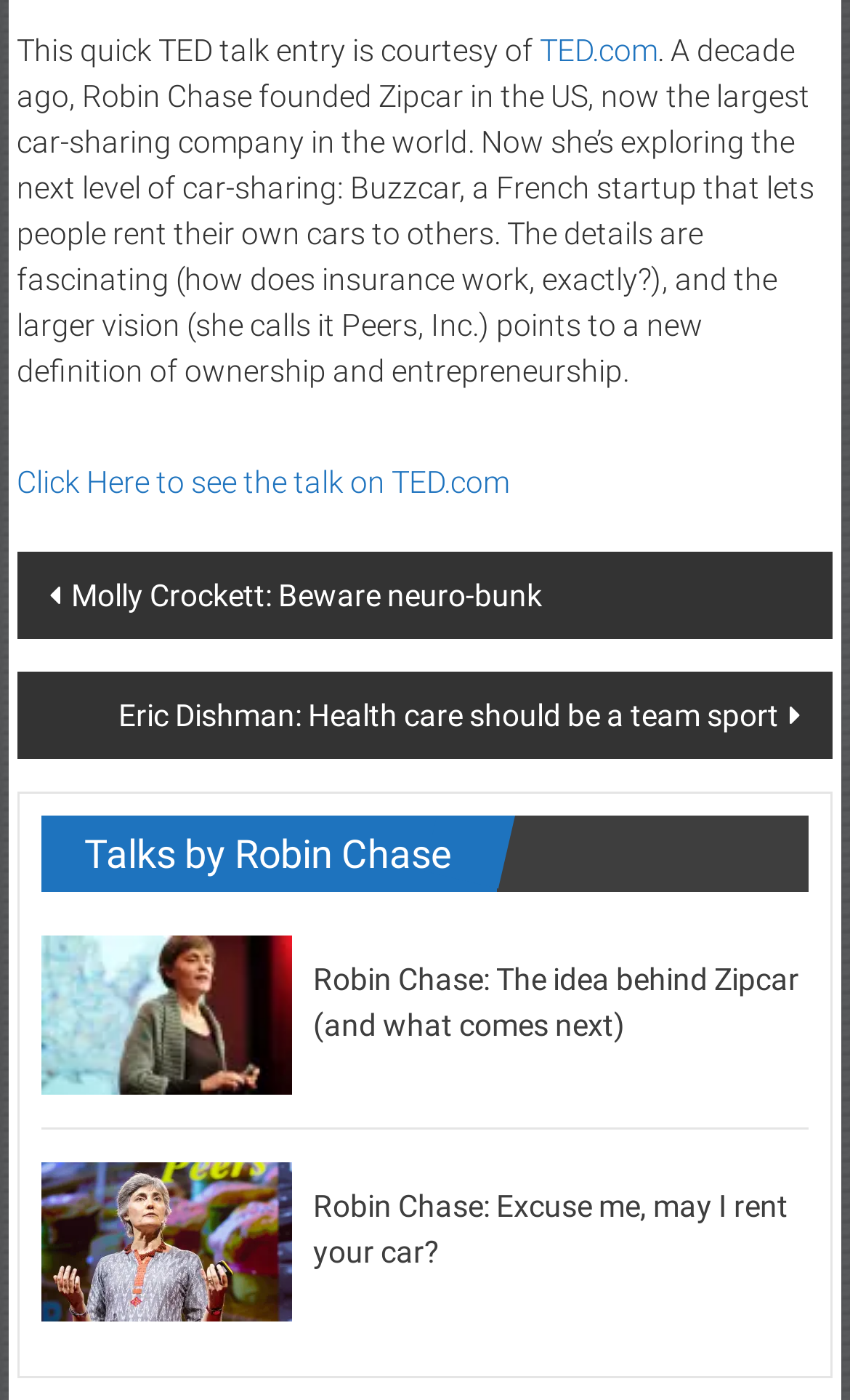Identify the bounding box coordinates of the region that needs to be clicked to carry out this instruction: "View Robin Chase's talk on Zipcar". Provide these coordinates as four float numbers ranging from 0 to 1, i.e., [left, top, right, bottom].

[0.048, 0.711, 0.343, 0.736]